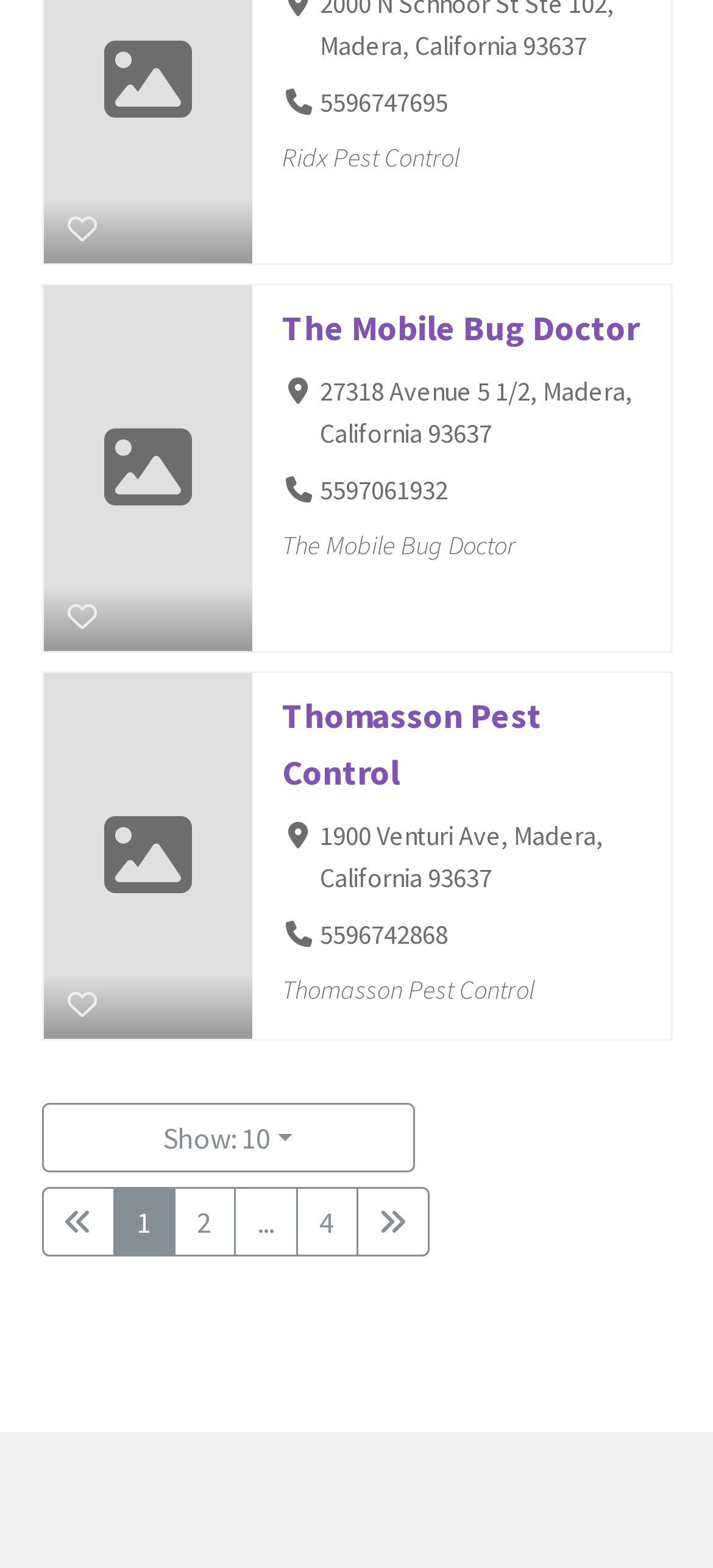Based on the image, please elaborate on the answer to the following question:
How many pages of results are there?

I counted the number of page links at the bottom of the webpage, which are '1', '2', '...', '4', so there are 4 pages of results.